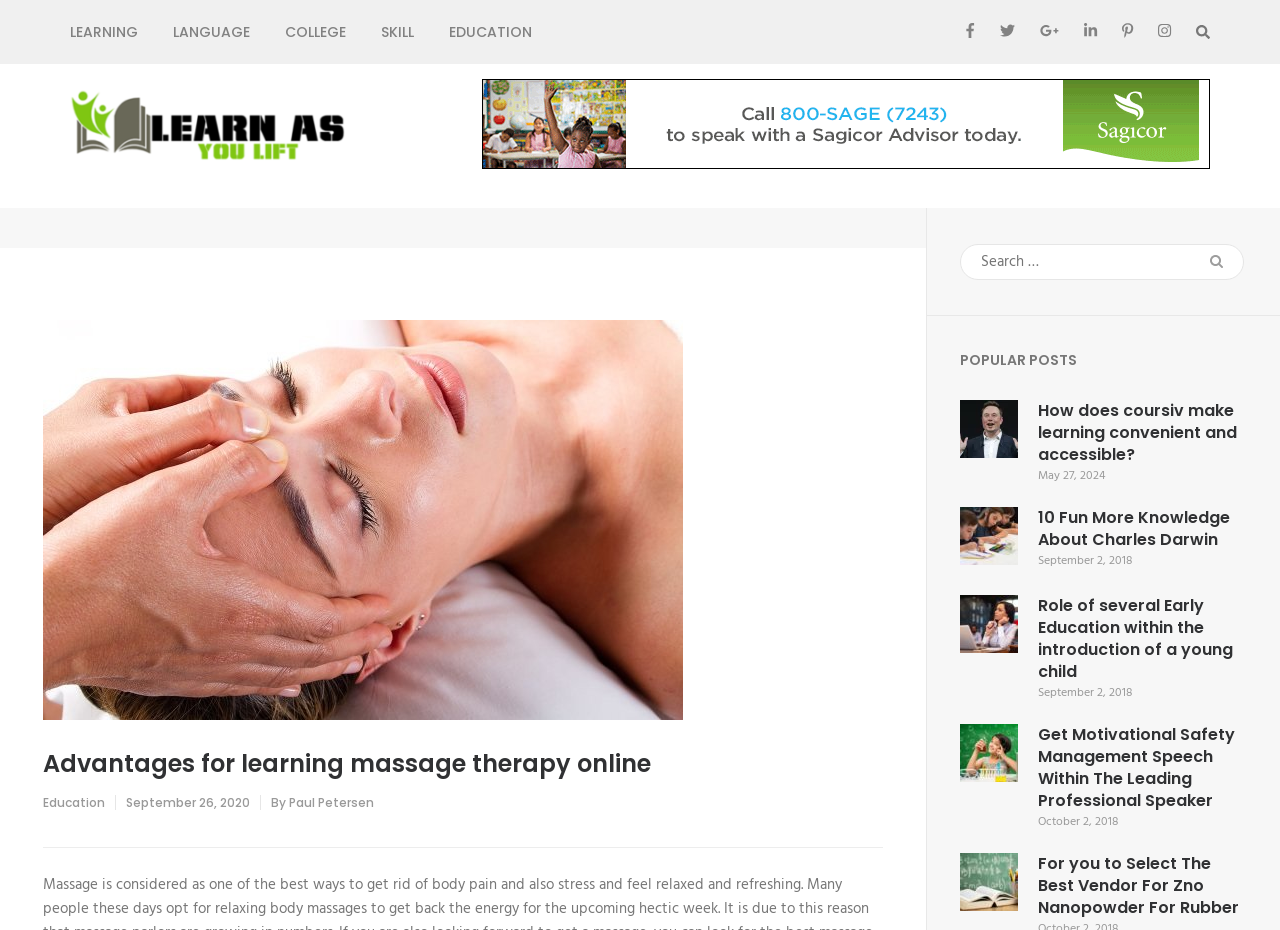Give a concise answer of one word or phrase to the question: 
What is the topic of the blog post?

Massage therapy